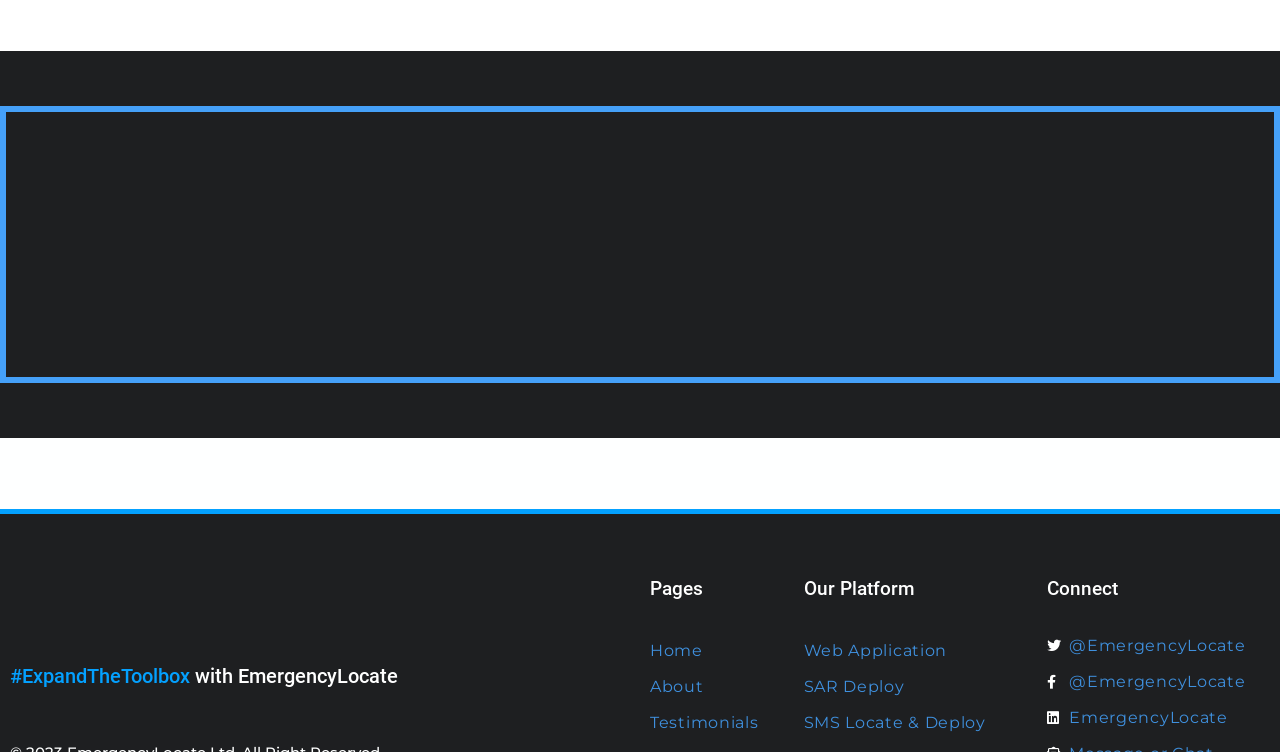Can you identify the bounding box coordinates of the clickable region needed to carry out this instruction: 'View the home page'? The coordinates should be four float numbers within the range of 0 to 1, stated as [left, top, right, bottom].

[0.508, 0.85, 0.612, 0.882]